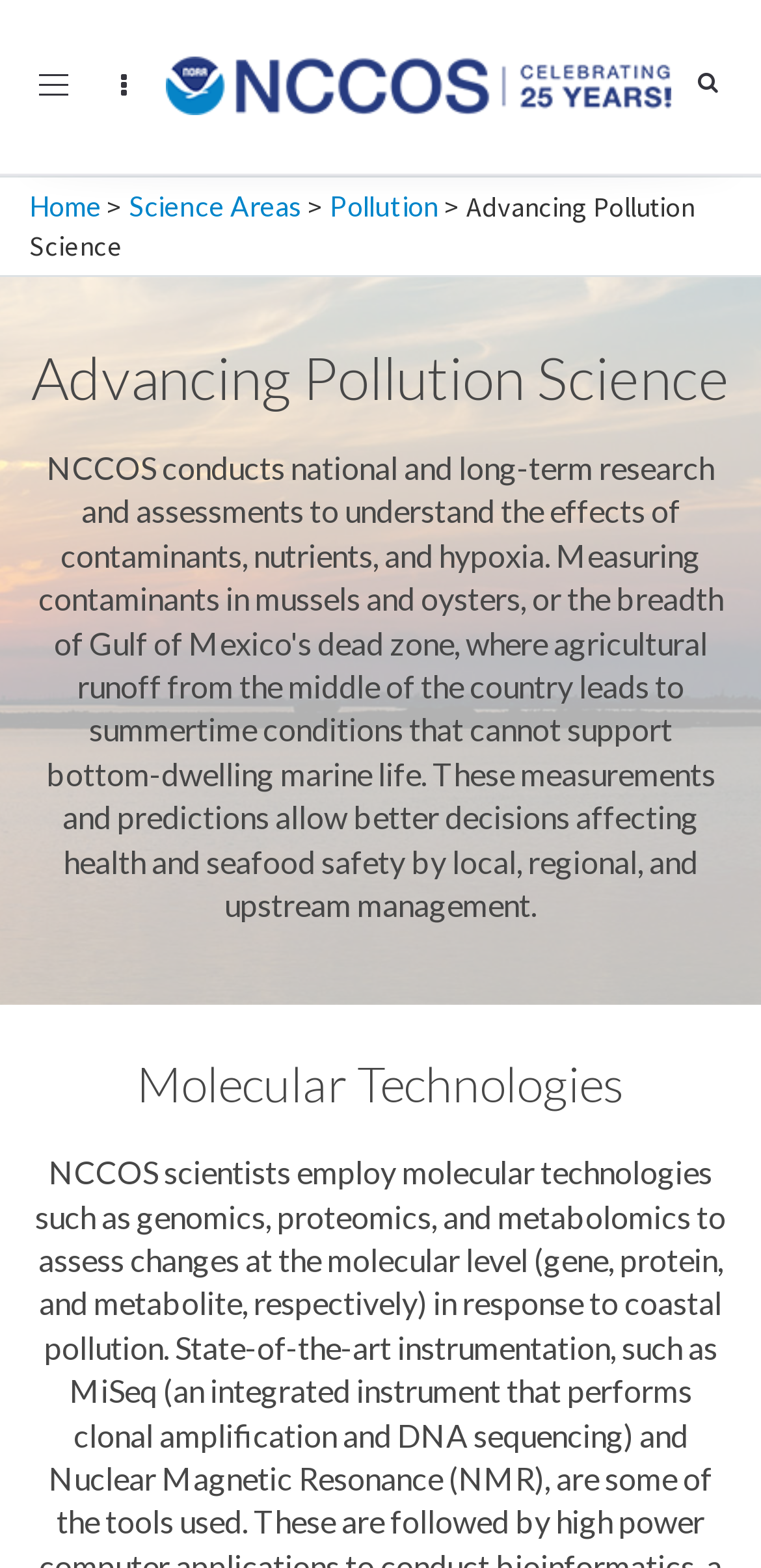Give a full account of the webpage's elements and their arrangement.

The webpage is about Advancing Pollution Science, specifically related to NCCOS Coastal Science. At the top left corner, there is a button to toggle navigation. Next to it, on the top center, is an image representing the NCCOS Coastal Science Website. 

Below the image, there are several links, including "Home", "Science Areas", and "Pollution", which are aligned horizontally and take up about half of the screen width. To the right of these links, there is a static text "Advancing Pollution Science". 

Further down, there are two headings. The first heading, "Advancing Pollution Science", is located at the top center of the screen. The second heading, "Molecular Technologies", is positioned below the first heading, taking up about half of the screen height.